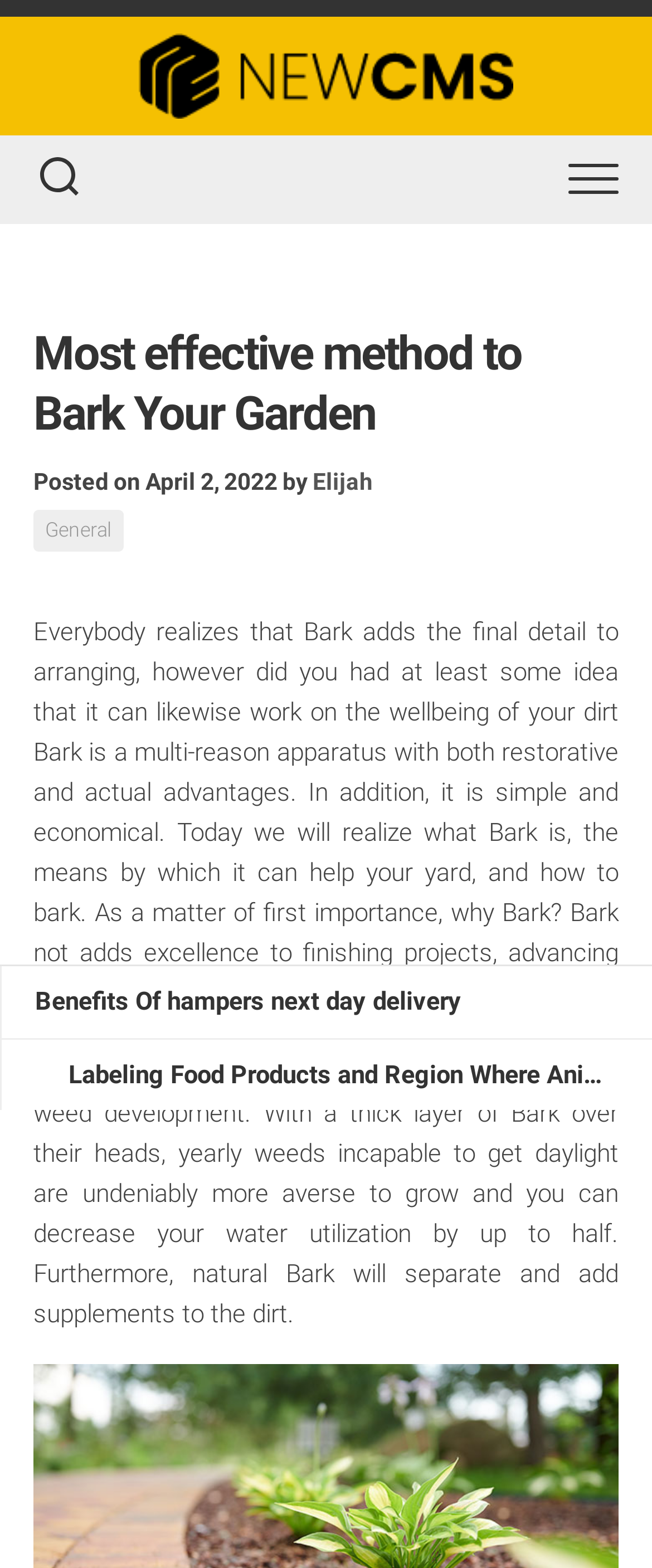Given the description "General", determine the bounding box of the corresponding UI element.

[0.051, 0.325, 0.19, 0.352]